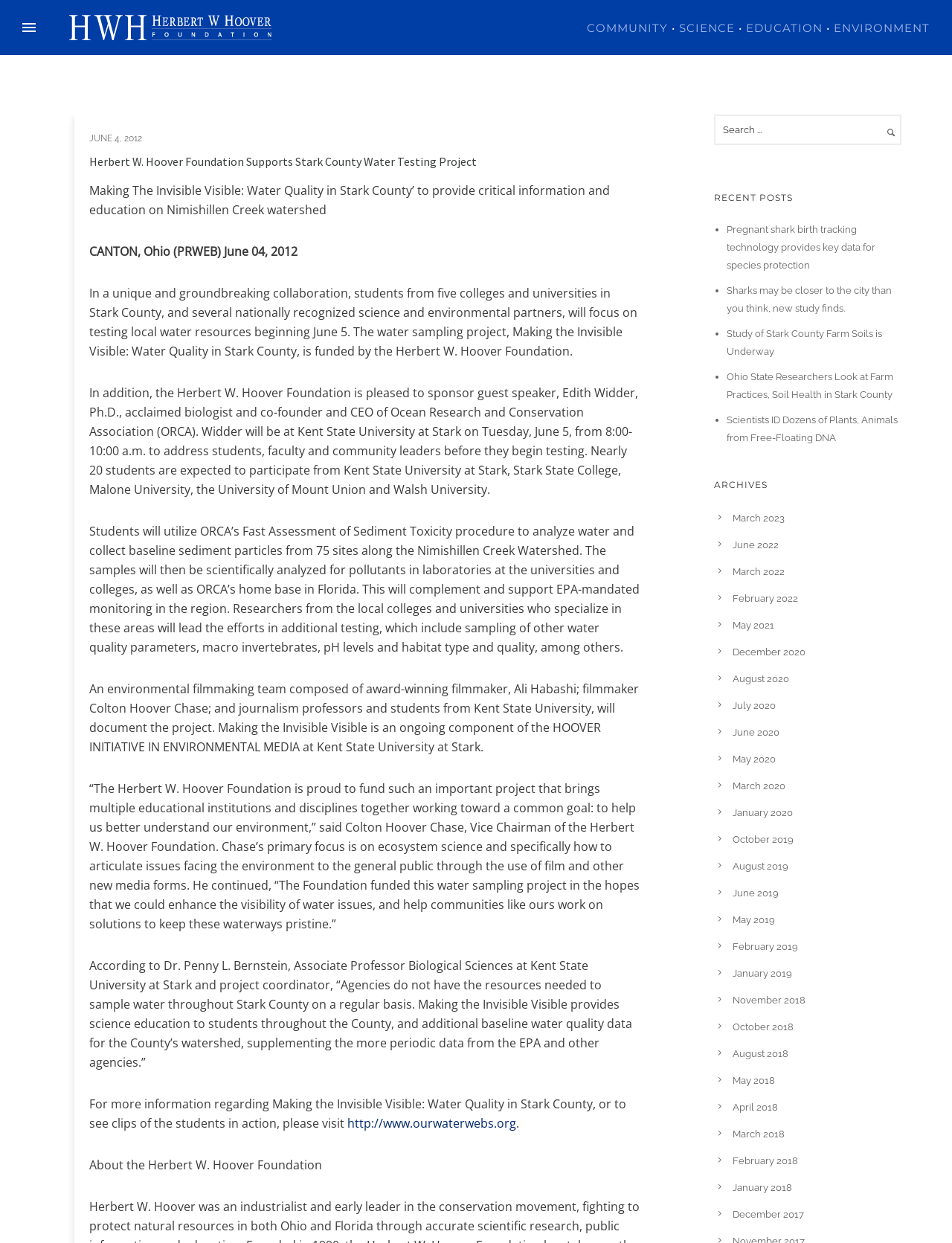Provide the bounding box coordinates for the UI element that is described as: "Science".

[0.713, 0.017, 0.772, 0.028]